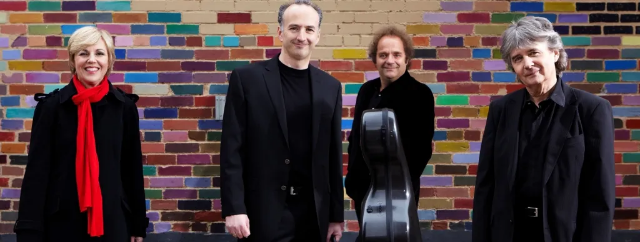Where did the Takács Quartet recently perform a concert?
Please look at the screenshot and answer using one word or phrase.

Peterhouse Theatre in Cambridge